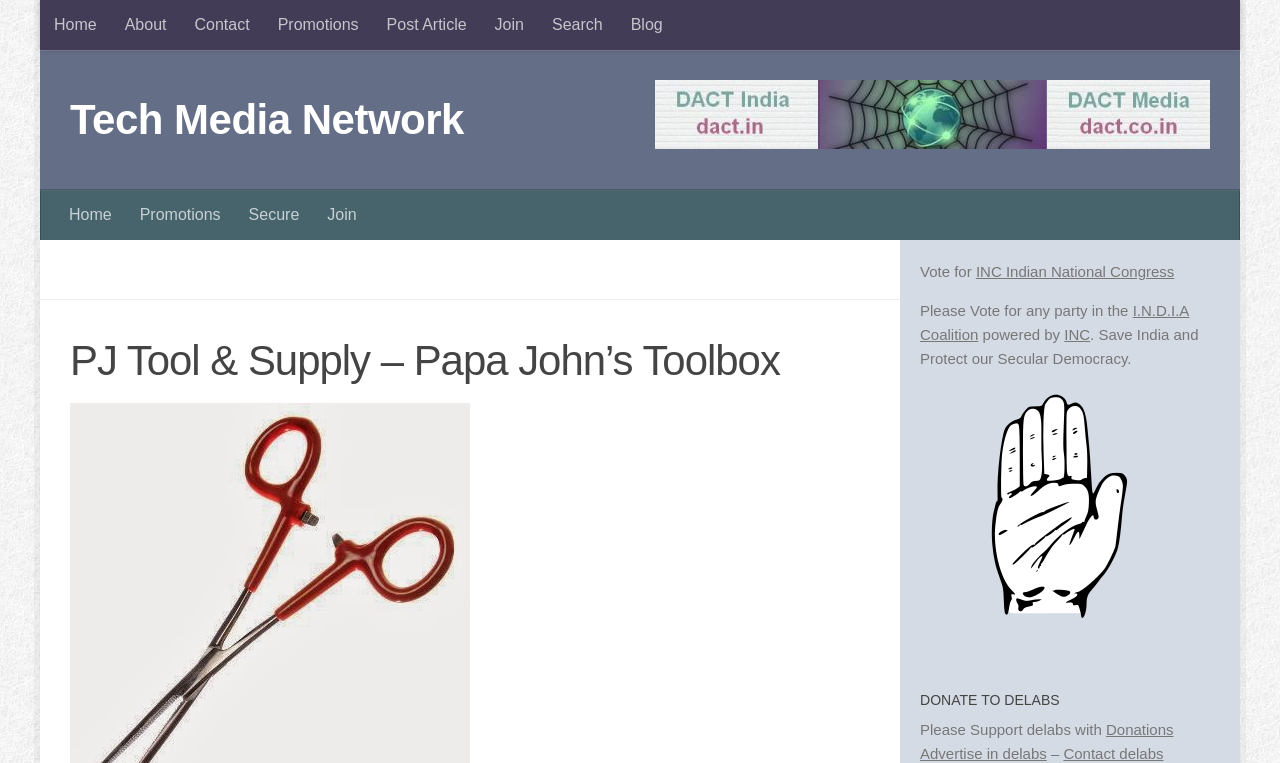Please provide a comprehensive answer to the question below using the information from the image: What is the purpose of the 'Post Article' link?

The 'Post Article' link is located in the top navigation bar, and it suggests that users can post an article by clicking on this link. The purpose of this link is to allow users to create and share content on the webpage.